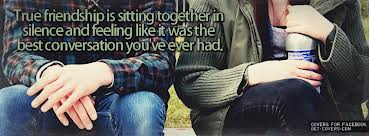Explain the contents of the image with as much detail as possible.

The image captures a serene moment between two friends sitting side by side, highlighting the beauty of companionship and shared silence. Their hands rest together, symbolizing connection and comfort, as they enjoy each other’s presence without the need for words. The caption, "True friendship is sitting together in silence and feeling like it was the best conversation you’ve ever had," perfectly encapsulates the essence of deep, meaningful relationships that thrive on understanding and unspoken bonds. This moment reflects the idea that sometimes, silence can speak volumes, fostering intimacy that surpasses verbal communication.